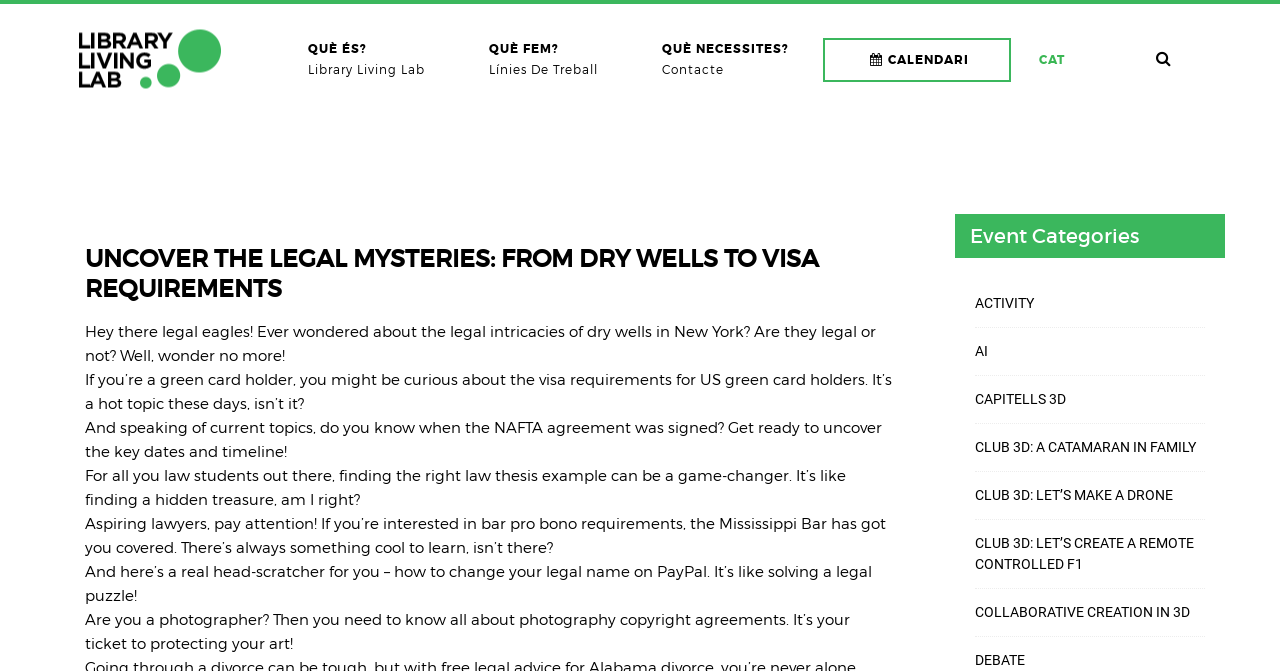Given the element description "Cat", identify the bounding box of the corresponding UI element.

[0.809, 0.069, 0.835, 0.11]